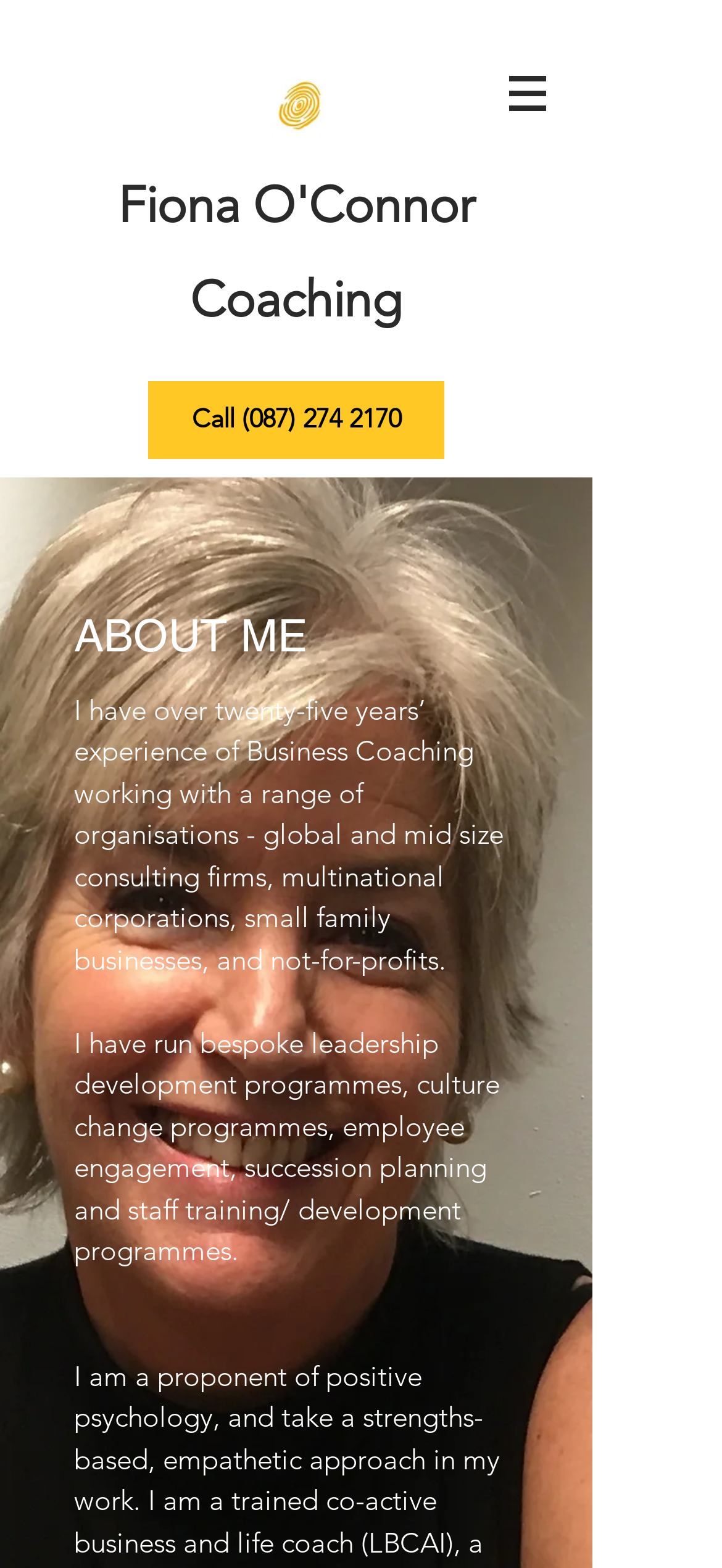Please provide a comprehensive answer to the question below using the information from the image: What is the focus of the webpage?

I determined the answer by looking at the overall structure of the webpage and the content of the elements, which suggests that the webpage is focused on providing information about the coach, including their experience, services, and background.